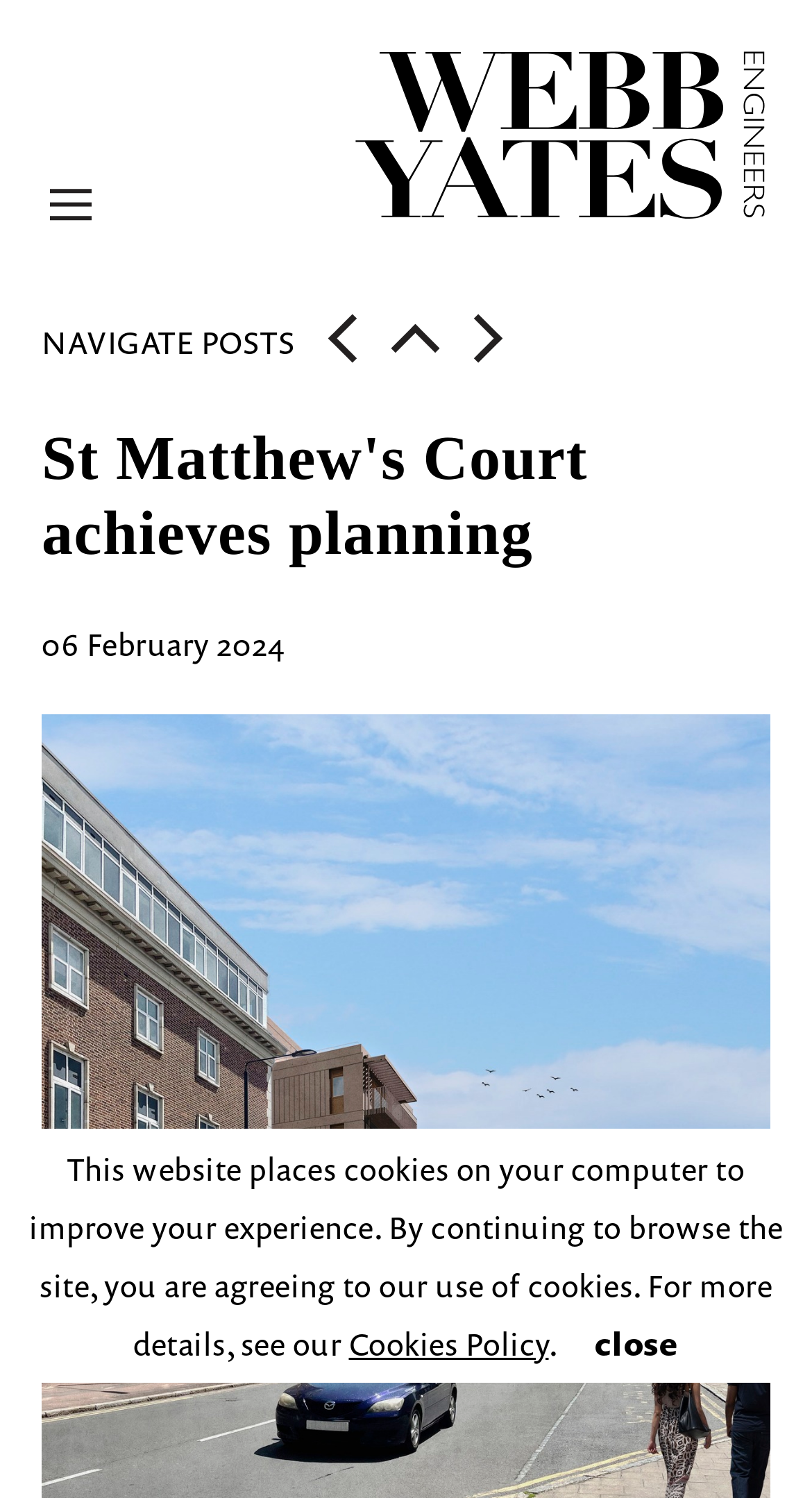Carefully examine the image and provide an in-depth answer to the question: What is the name of the company?

The company name can be found in the top section of the webpage, where it is written as a heading and also as a link. The link has an associated image with the same name.